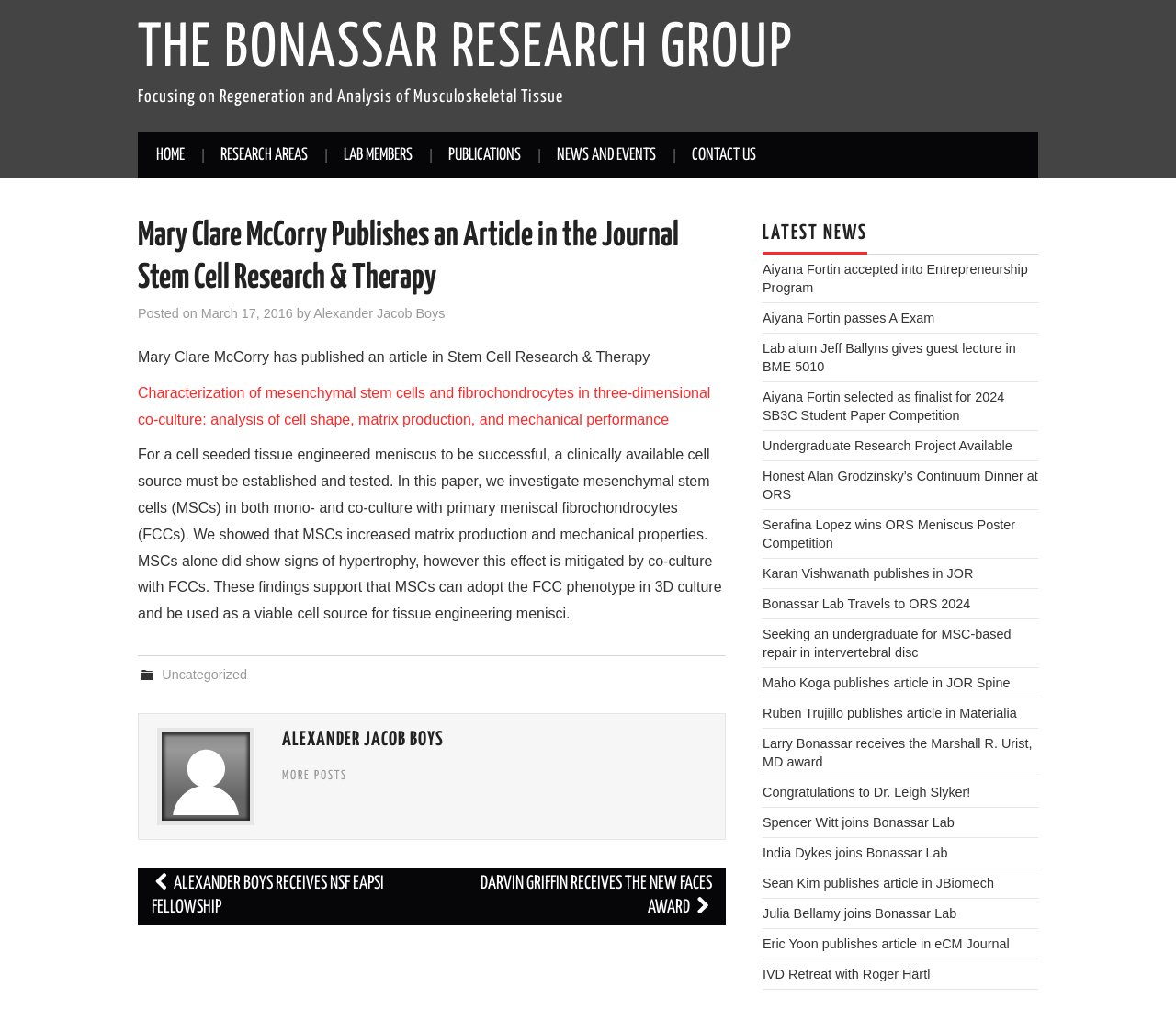Use a single word or phrase to answer the question: 
What is the category of the post about Mary Clare McCorry's article?

Uncategorized